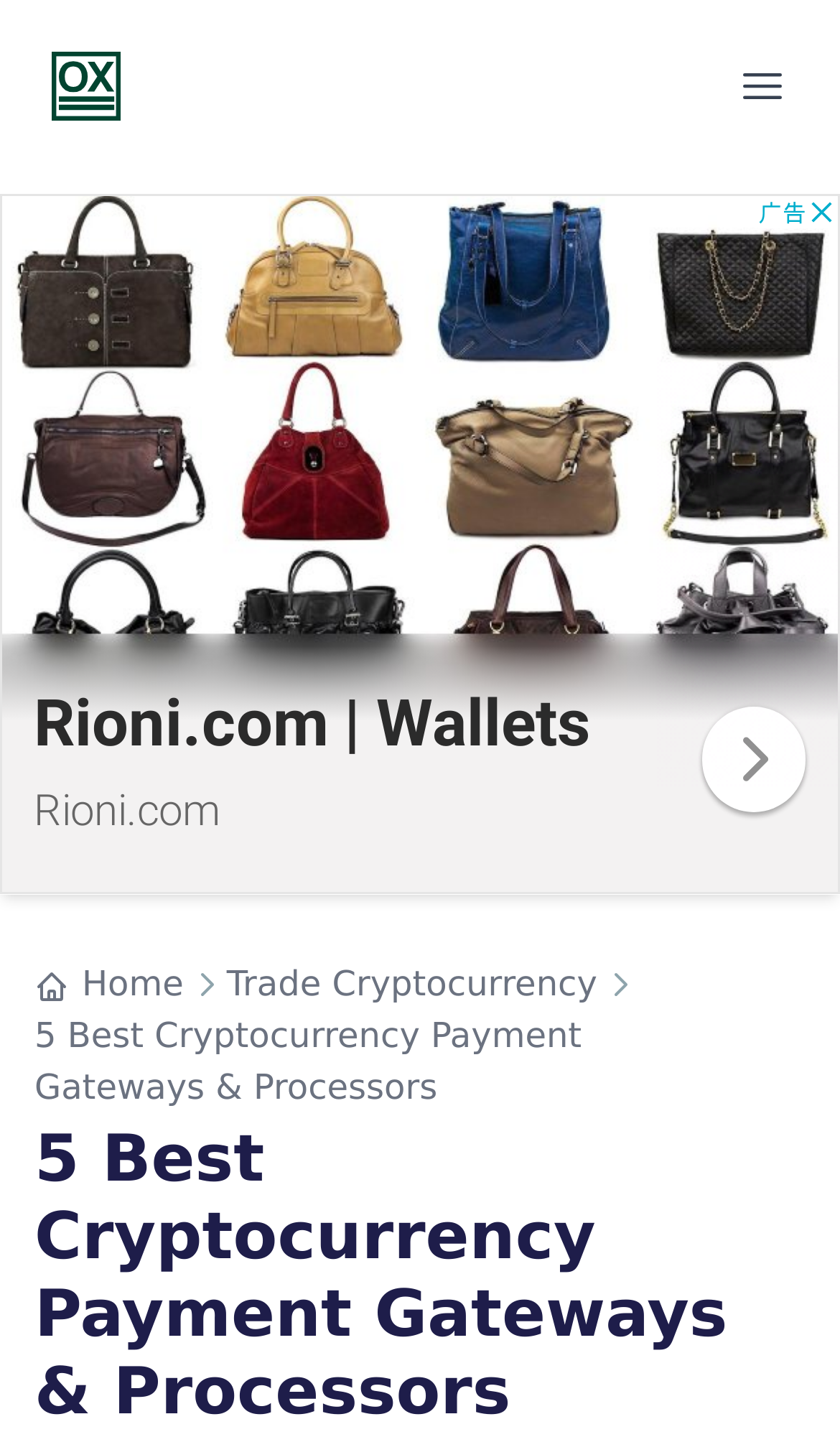What is the purpose of the 'Open main menu' button?
Using the screenshot, give a one-word or short phrase answer.

To open the main menu